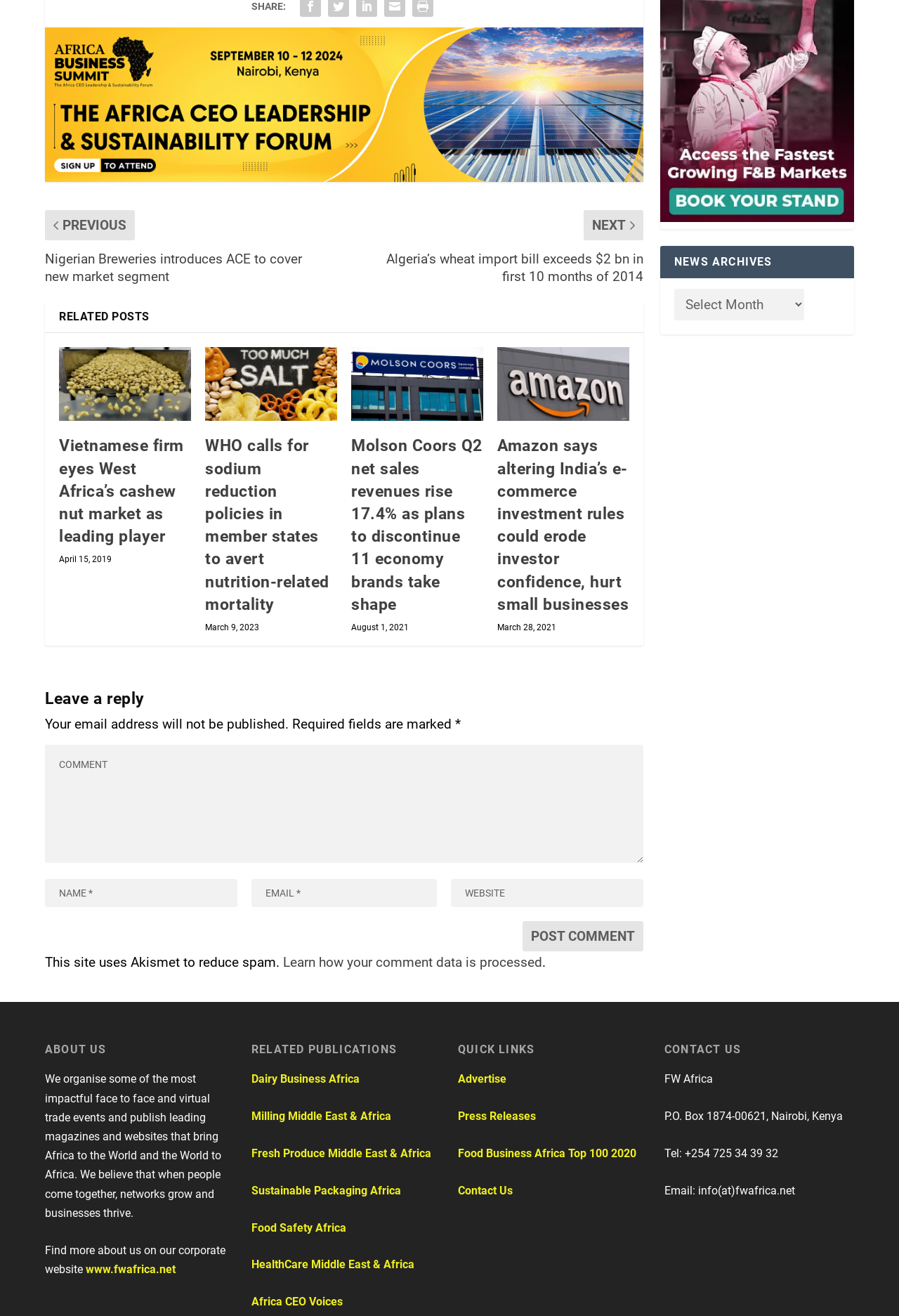Find the bounding box coordinates of the element you need to click on to perform this action: 'Read the RELATED POSTS'. The coordinates should be represented by four float values between 0 and 1, in the format [left, top, right, bottom].

[0.05, 0.243, 0.716, 0.266]